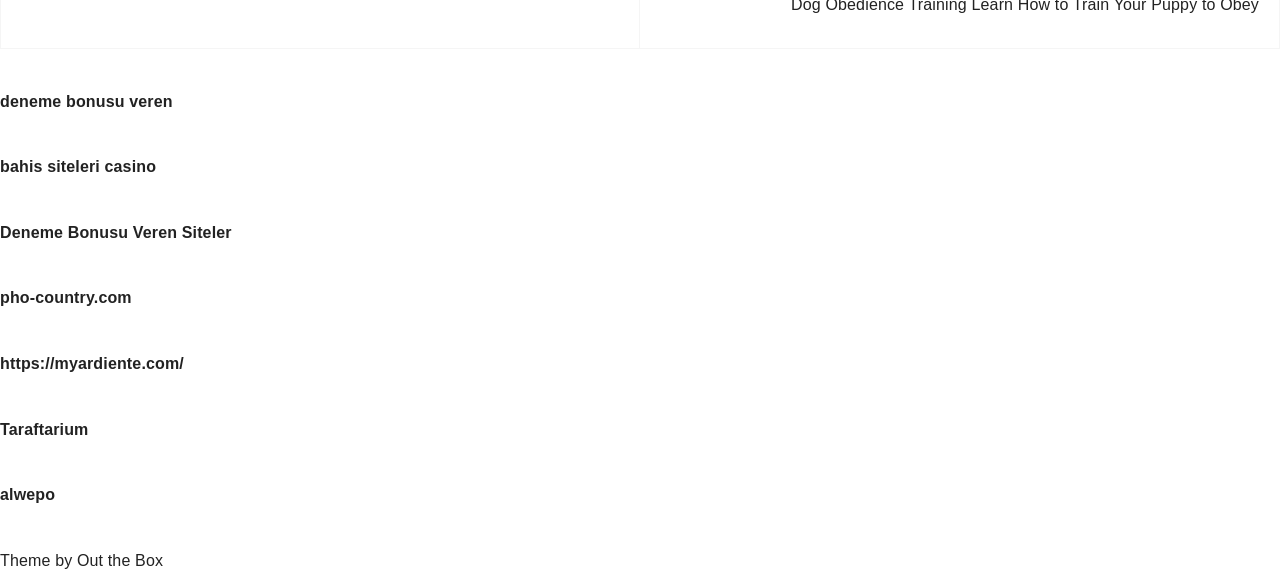Please identify the bounding box coordinates of the area I need to click to accomplish the following instruction: "click on deneme bonusu veren link".

[0.0, 0.162, 0.135, 0.191]